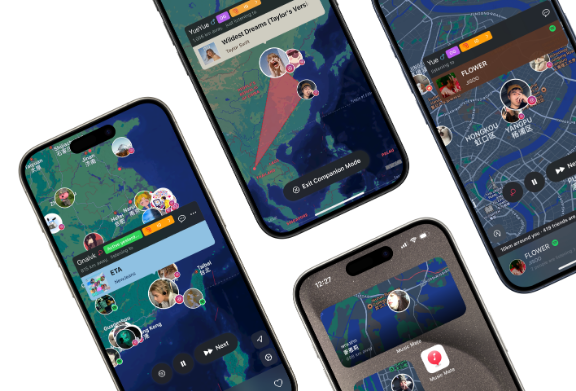Using details from the image, please answer the following question comprehensively:
What is the purpose of the 'ETA' option?

The caption does not explicitly specify the purpose of the 'ETA' option in the 'Music Mate' app. However, based on the context of the app's interface, it can be inferred that 'ETA' might be related to estimating the time until a user can listen to a song or connect with other music enthusiasts.